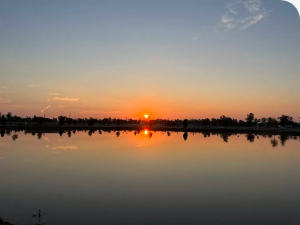Describe the scene depicted in the image with great detail.

The image captures a serene sunset over a tranquil pond, with the sun dipping below the horizon, casting warm tones of orange and yellow across the sky. The calm water mirrors the vibrant hues of the sunset, creating a picturesque reflection that enhances the beauty of the scene. Silhouettes of trees line the edge of the pond, adding depth and framing the natural landscape. This serene setting embodies relaxation and tranquility, perfect for unwinding at the end of the day, highlighting the peaceful ambiance one might expect when enjoying local activities and attractions.